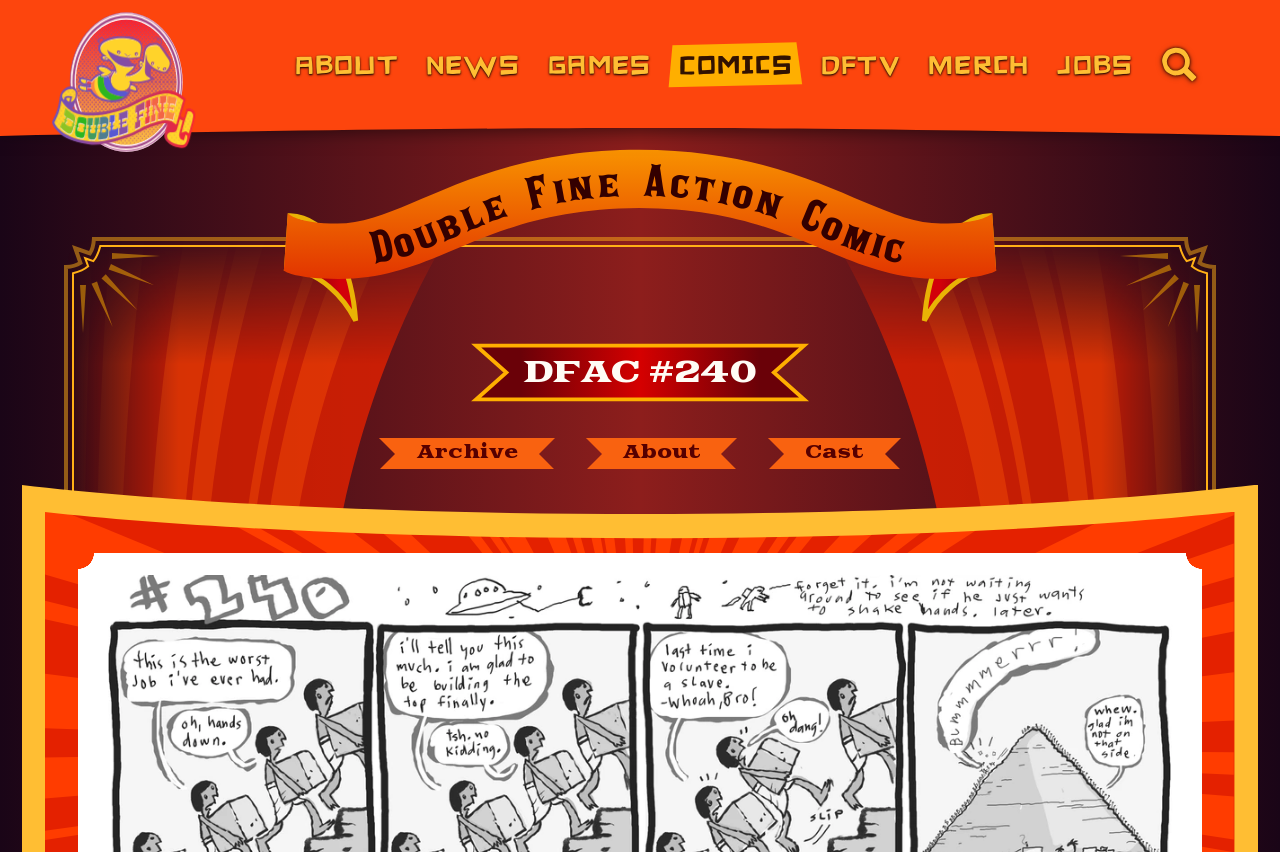From the details in the image, provide a thorough response to the question: What is the title of the current comic?

The title of the current comic can be determined by looking at the heading element 'DFAC #240' which indicates that the current comic is DFAC #240.